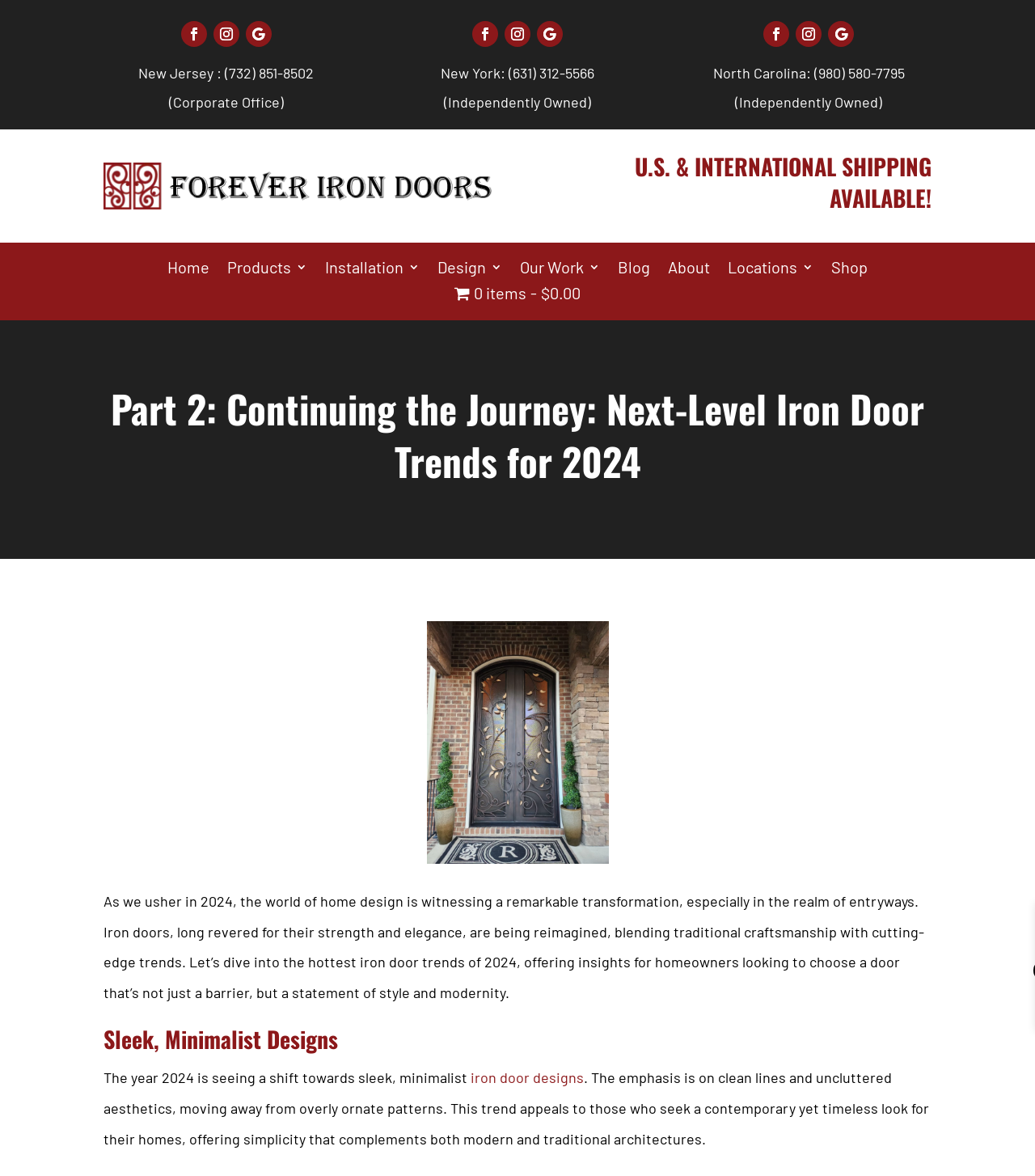What is the location of the corporate office?
Please provide an in-depth and detailed response to the question.

I found the corporate office location by looking at the address listed on the webpage, which is New Jersey, with the phone number (732) 851-8502.